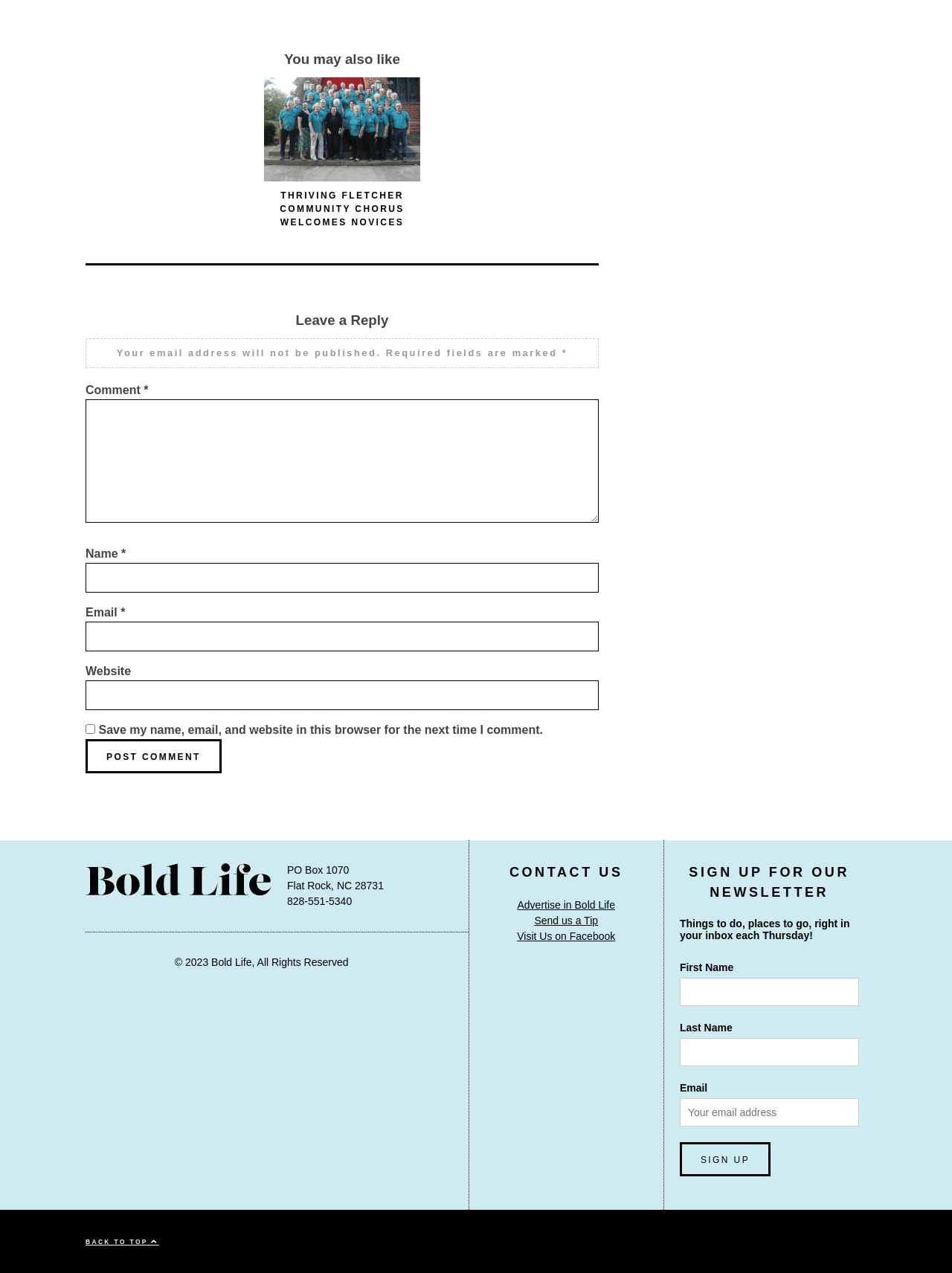Please identify the bounding box coordinates of the element I should click to complete this instruction: 'Post a comment'. The coordinates should be given as four float numbers between 0 and 1, like this: [left, top, right, bottom].

[0.09, 0.581, 0.233, 0.608]